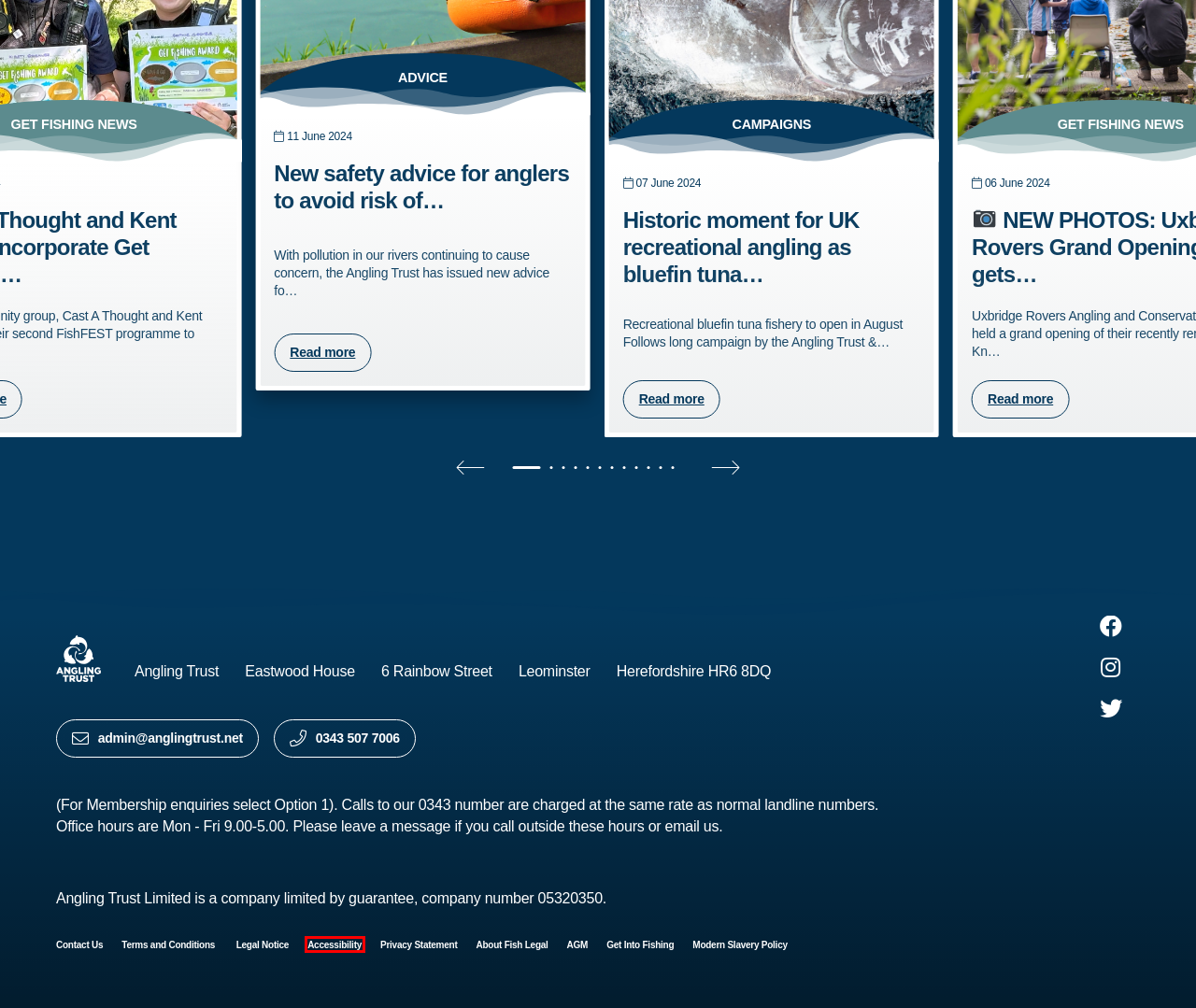Using the screenshot of a webpage with a red bounding box, pick the webpage description that most accurately represents the new webpage after the element inside the red box is clicked. Here are the candidates:
A. Get Into Fishing - Angling Trust
B. Accessibility - Angling Trust
C. Legal Notice - Angling Trust
D. Privacy Statement - Angling Trust
E. New safety advice for anglers to avoid risk of illness from sewage in our rivers - Angling Trust
F. Terms and Conditions  - Angling Trust
G. Governance and Policies - Angling Trust
H. Sponsorship - Angling Trust

B